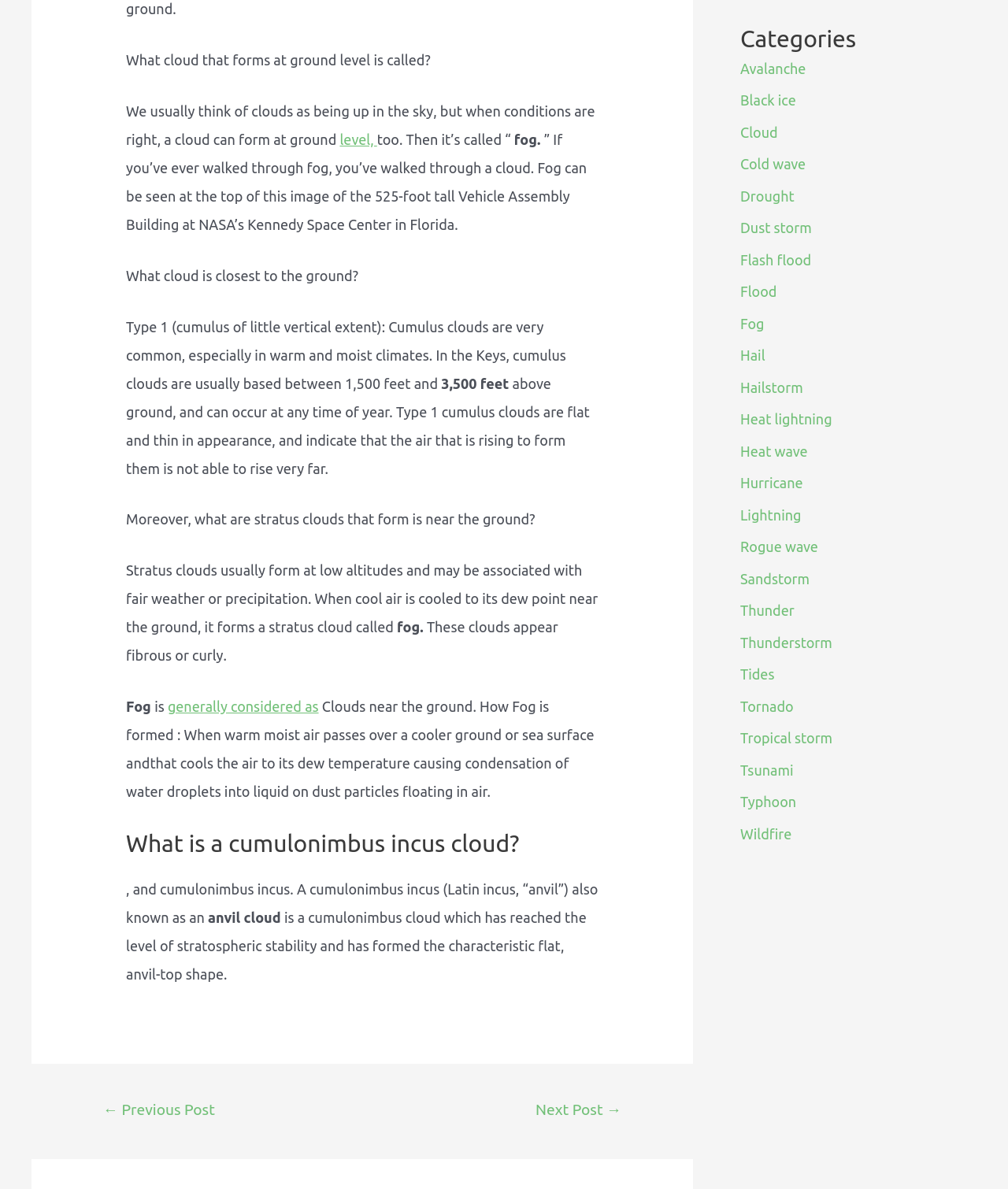Locate the UI element that matches the description Sandstorm in the webpage screenshot. Return the bounding box coordinates in the format (top-left x, top-left y, bottom-right x, bottom-right y), with values ranging from 0 to 1.

[0.734, 0.48, 0.803, 0.493]